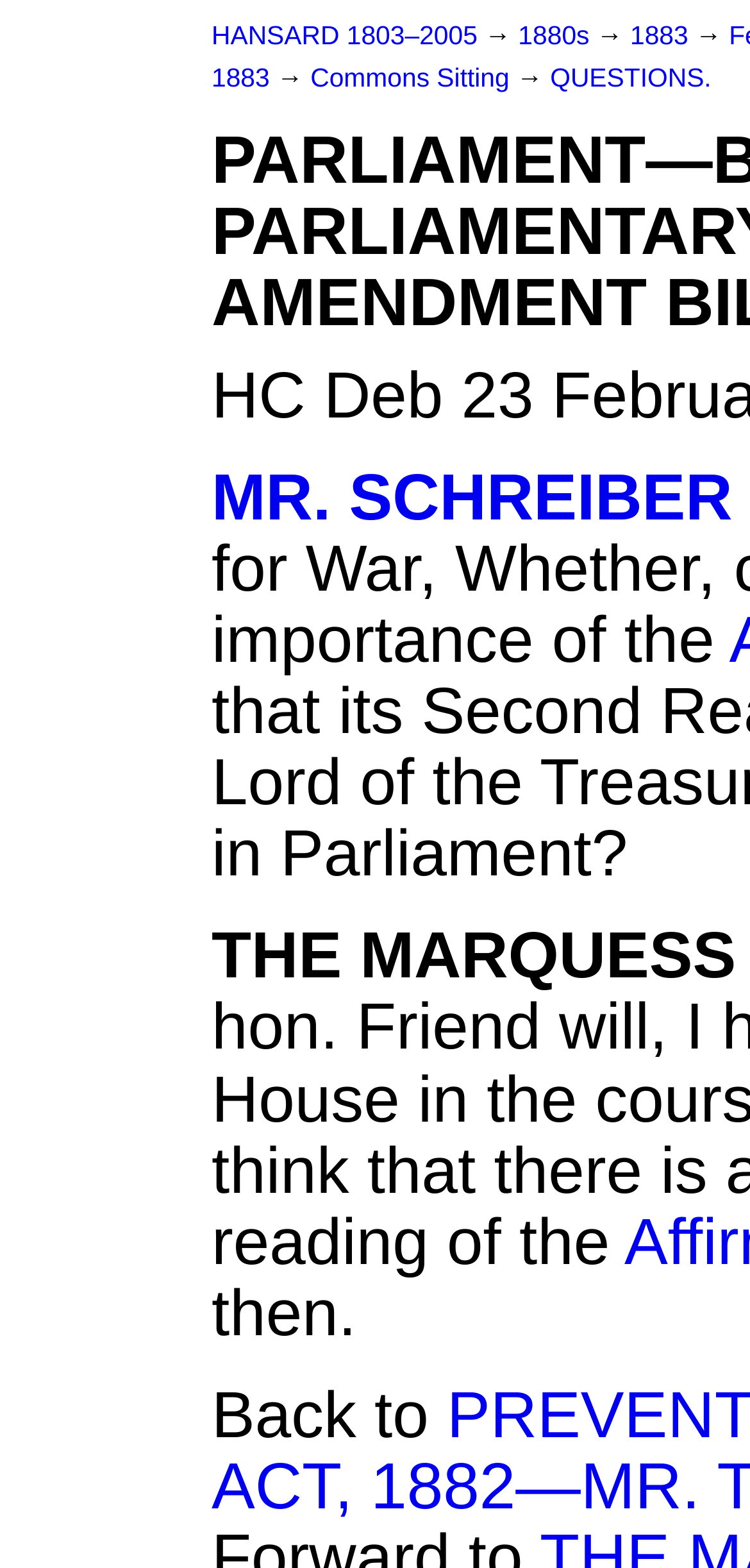Provide the bounding box coordinates for the UI element that is described by this text: "title="Australia Awards Vietnam - Home"". The coordinates should be in the form of four float numbers between 0 and 1: [left, top, right, bottom].

None